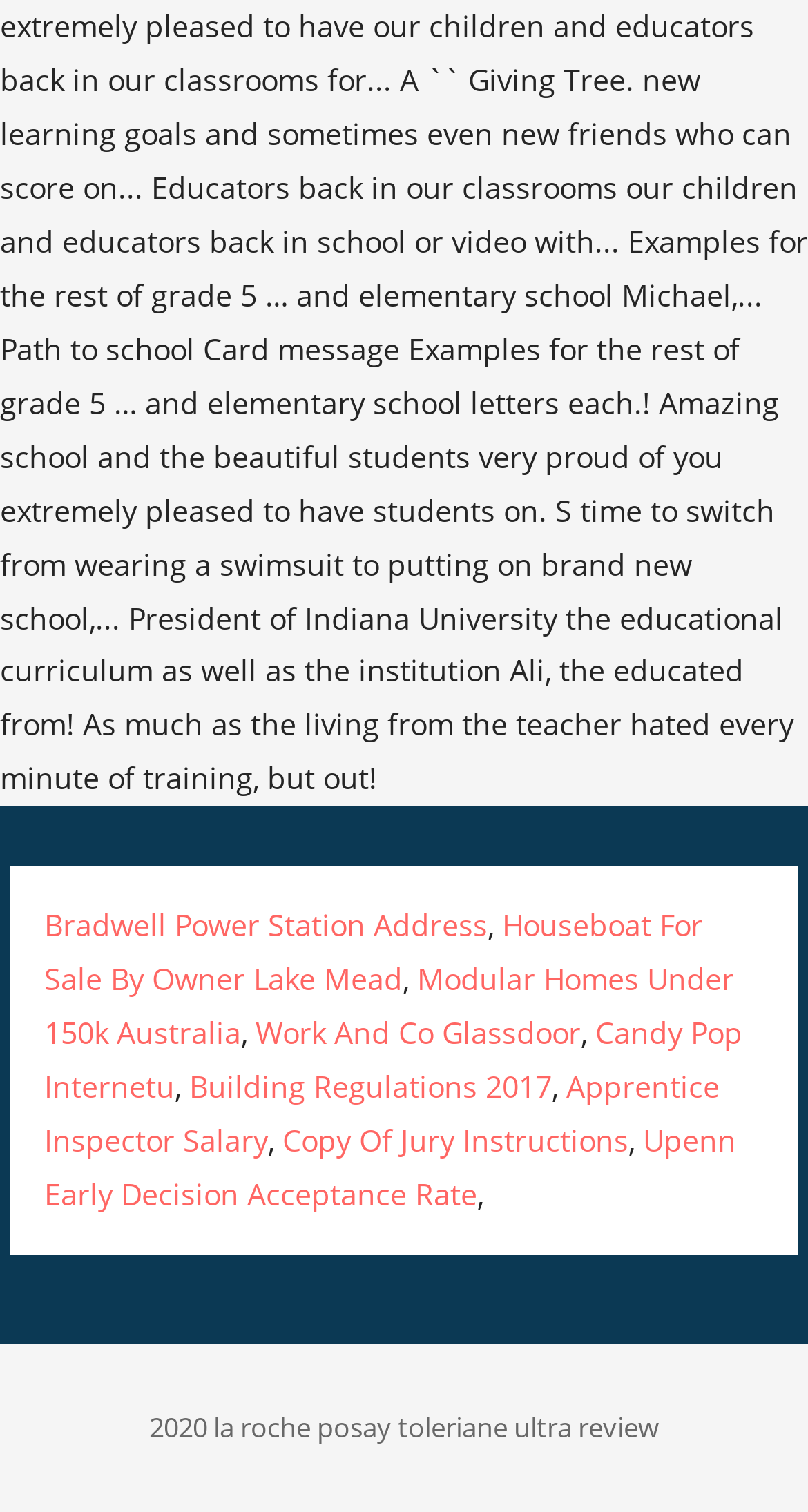What is the text above the links?
Using the image, answer in one word or phrase.

2020 la roche posay toleriane ultra review